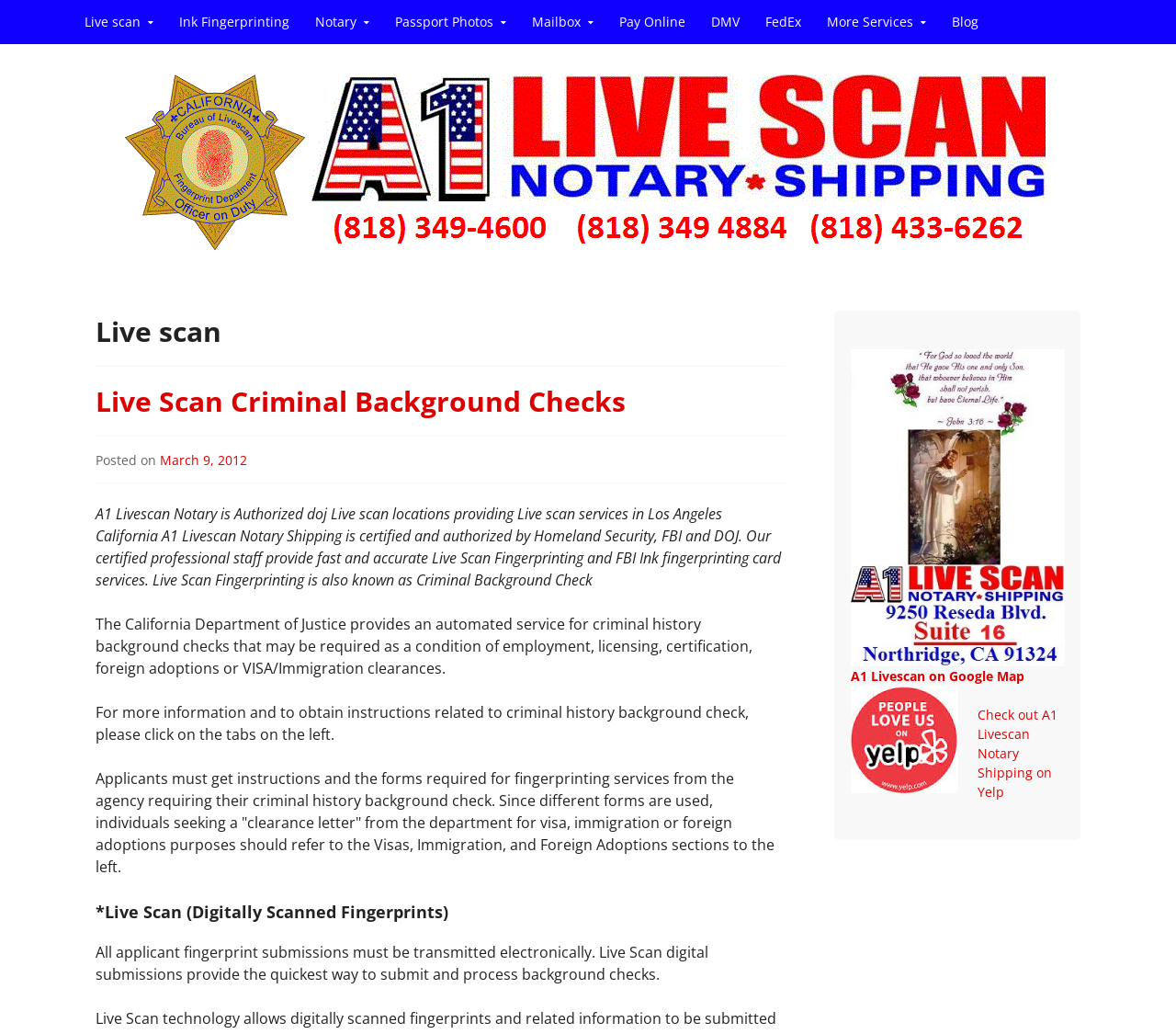Locate the bounding box coordinates of the clickable part needed for the task: "View More Services".

[0.694, 0.0, 0.797, 0.043]